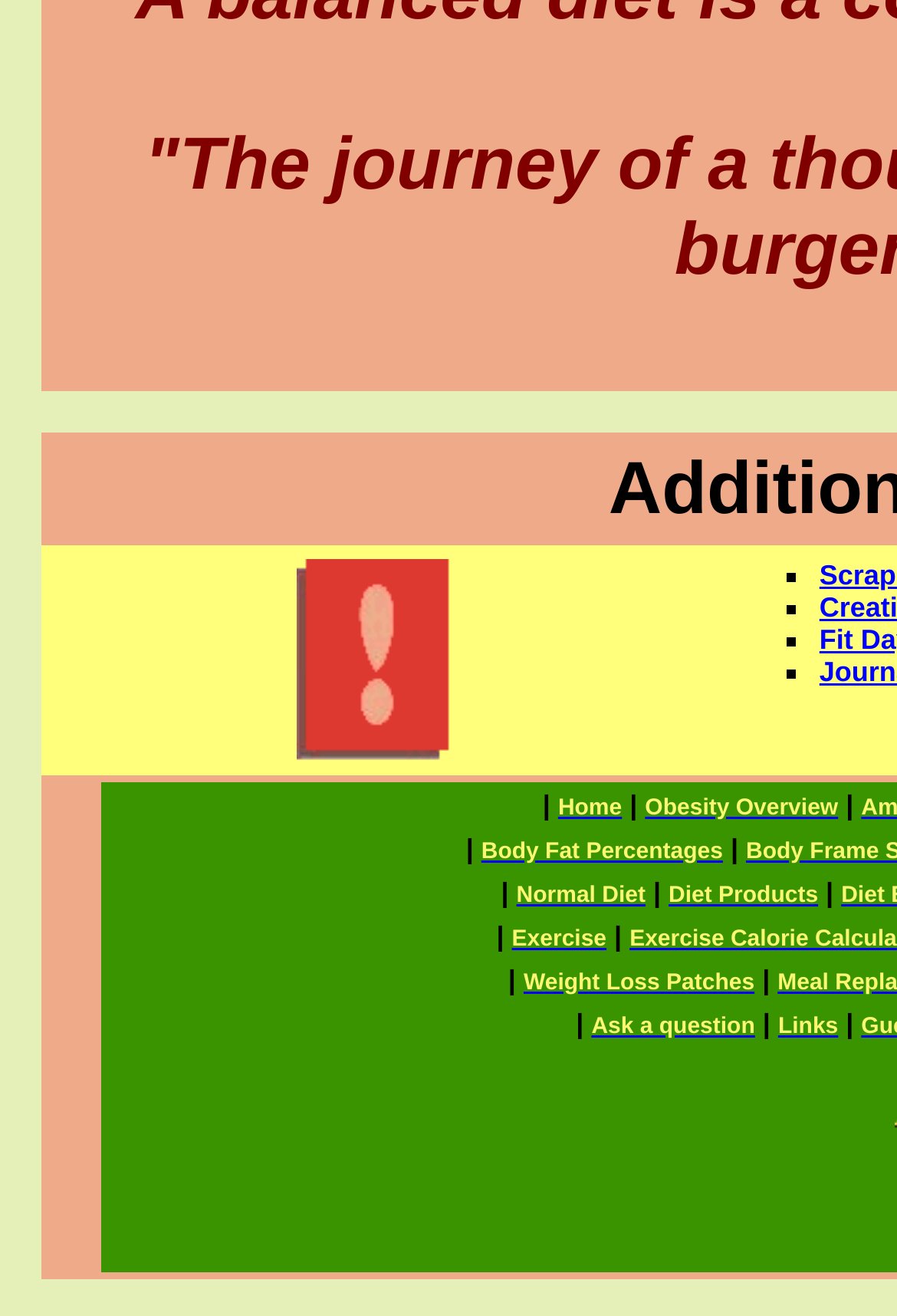Please identify the bounding box coordinates of the area that needs to be clicked to fulfill the following instruction: "Click on Home."

[0.622, 0.6, 0.693, 0.624]